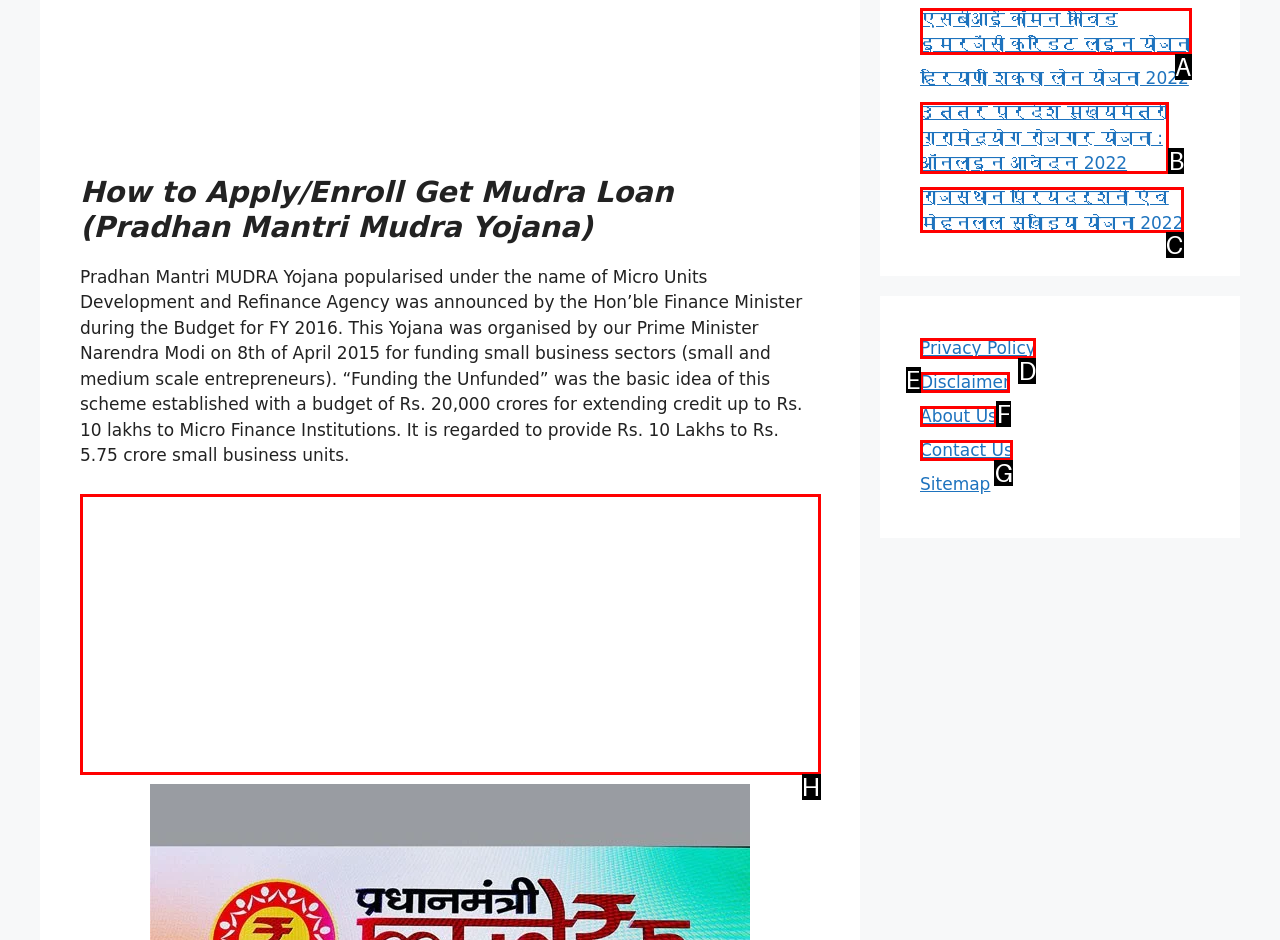Determine which HTML element corresponds to the description: aria-label="Advertisement" name="aswift_1" title="Advertisement". Provide the letter of the correct option.

H